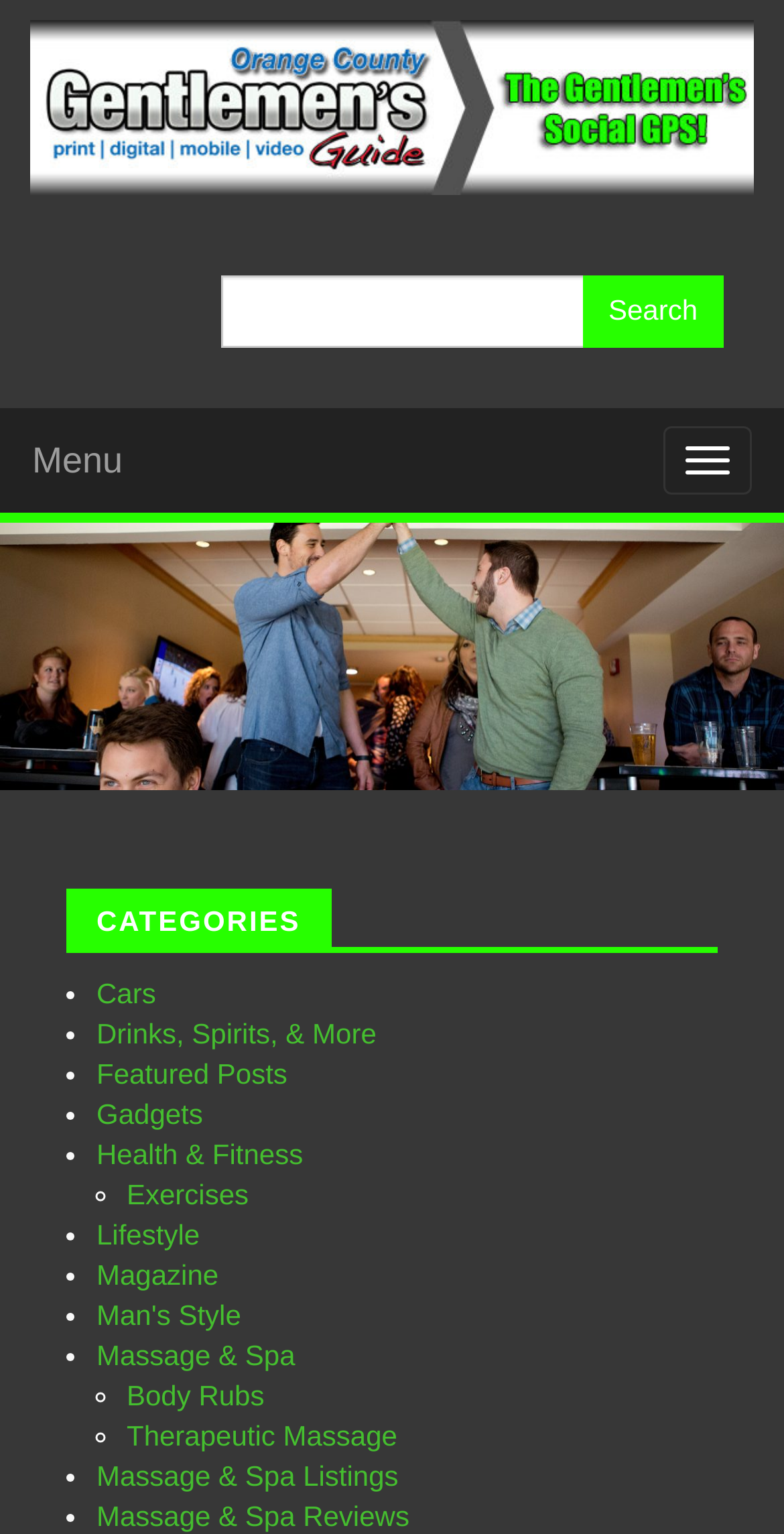What is the purpose of SuiteHop?
Ensure your answer is thorough and detailed.

Based on the meta description, SuiteHop is a platform that allows users to plan events such as bachelor/bachelorette parties and rehearsal dinners by renting out private spaces, similar to how Airbnb is used for travel accommodations.